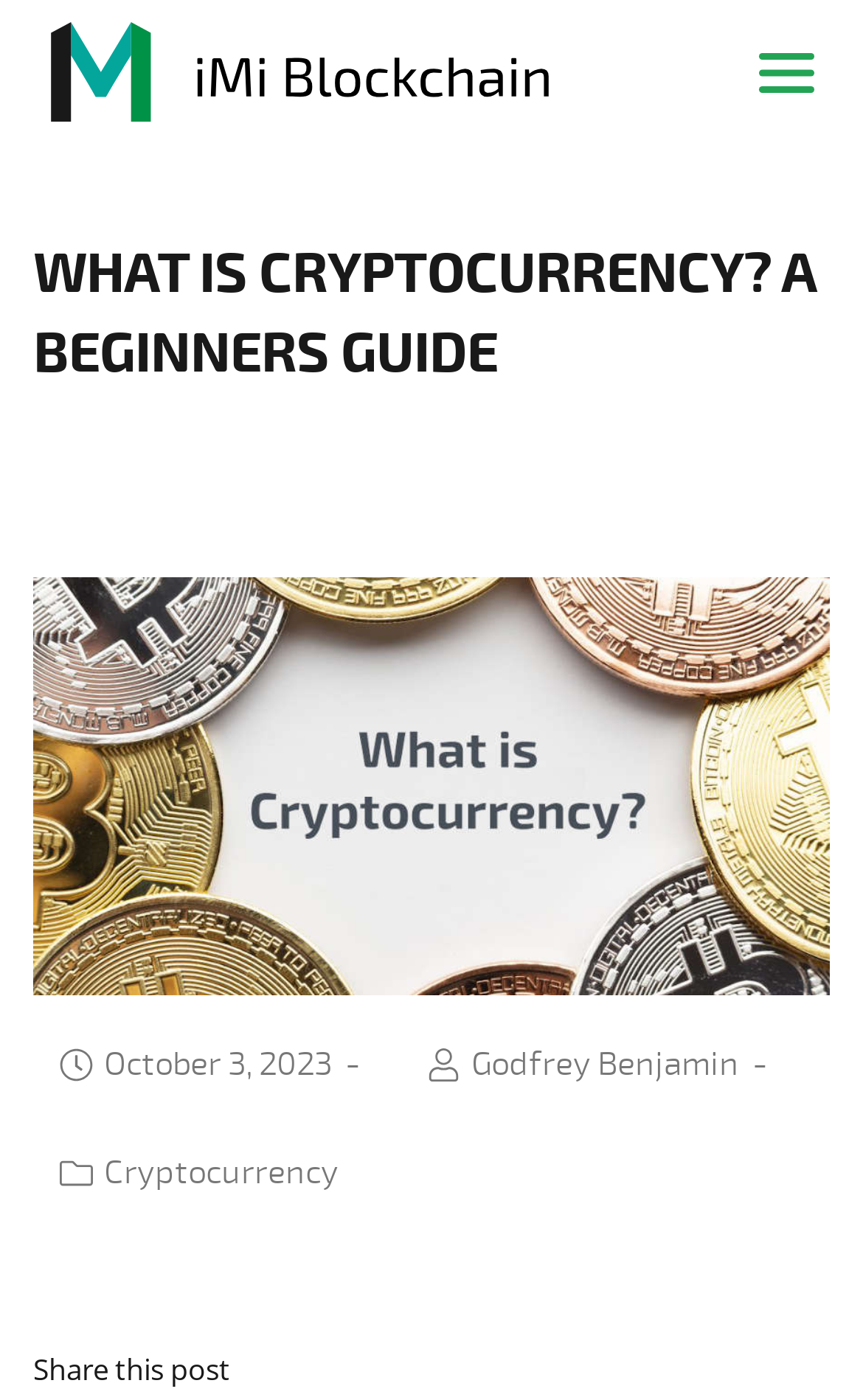What is the main image on the webpage about?
Examine the webpage screenshot and provide an in-depth answer to the question.

The main image on the webpage is related to Cryptocurrency, as indicated by the text 'what is Cryptocurrency' associated with the image. The image likely represents a visual representation of the concept of Cryptocurrency.